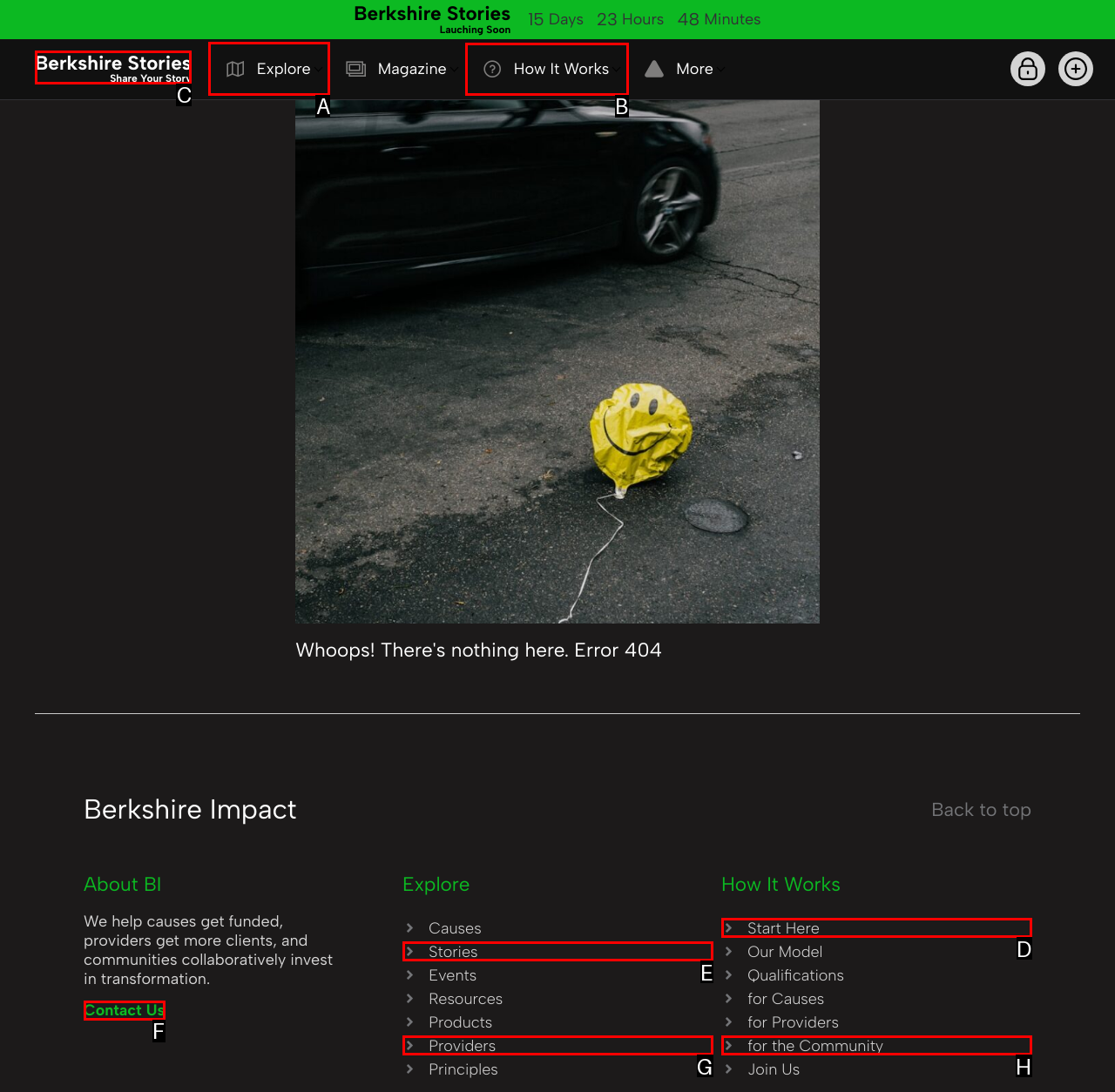To complete the task: Click on 'Explore', which option should I click? Answer with the appropriate letter from the provided choices.

A